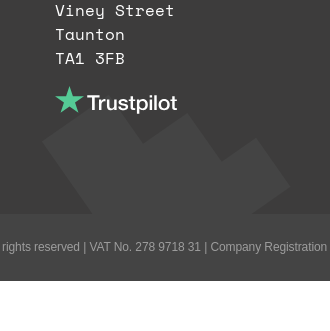Give a thorough caption of the image, focusing on all visible elements.

The image displays an address block featuring "Viney Street," followed by "Taunton" and the postcode "TA1 3FB." Situated prominently is a green star icon next to the word "Trustpilot," indicating a connection to customer reviews or ratings. At the bottom, there is a copyright notice stating © Copyright 2024 Roost, alongside important company details such as VAT number 278 9718 31 and Company Registration number 10879930. The overall design is sleek and modern, highlighting both the geographical location and the company's credibility through Trustpilot's endorsement.